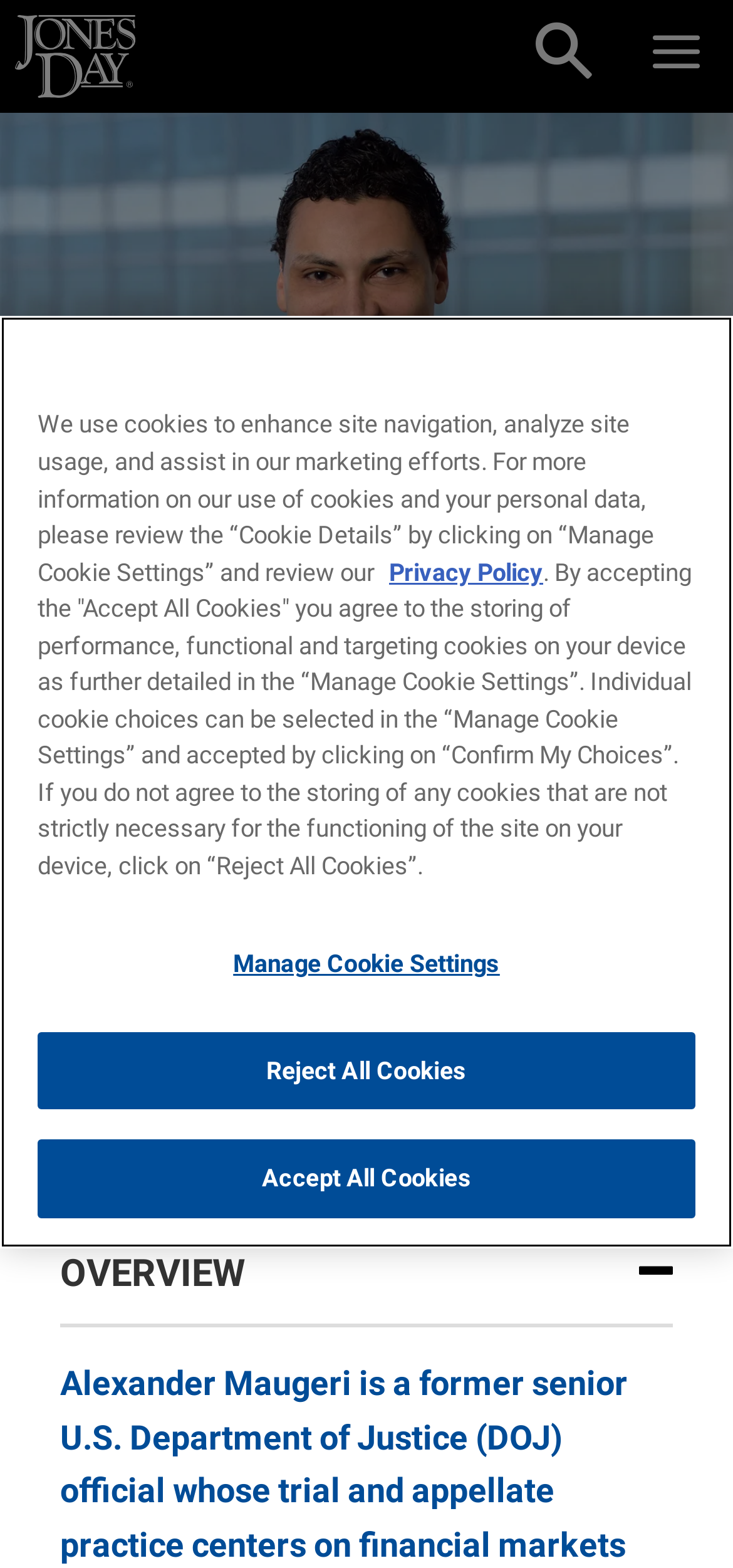Give a detailed overview of the webpage's appearance and contents.

The webpage is about Alexander V. Maugeri, a lawyer at Jones Day. At the top left, there is a link to Jones Day's website, accompanied by an image of the company's logo. On the top right, there are two buttons: "open search" and "open menu". Below the menu button, there is a large image of Alexander Maugeri.

The main content of the page is divided into sections. The first section displays Alexander Maugeri's name and title, "Of Counsel", in large headings. Below this, there is a "CONNECT" section with links to his phone number, email, LinkedIn profile, and VCard.

To the right of the "CONNECT" section, there are links to other pages on the website, including "HOME" and "LAWYERS". Below these links, there is a heading "SHARE" with buttons to share the page on LinkedIn, email, and social media.

Further down the page, there is a section with a button labeled "OVERVIEW" and an icon. This section is likely a dropdown menu or a collapsible section.

At the bottom of the page, there is a cookie banner with a privacy alert dialog. The dialog explains the website's use of cookies and provides links to the privacy policy and cookie settings. There are also buttons to manage cookie settings, reject all cookies, or accept all cookies.